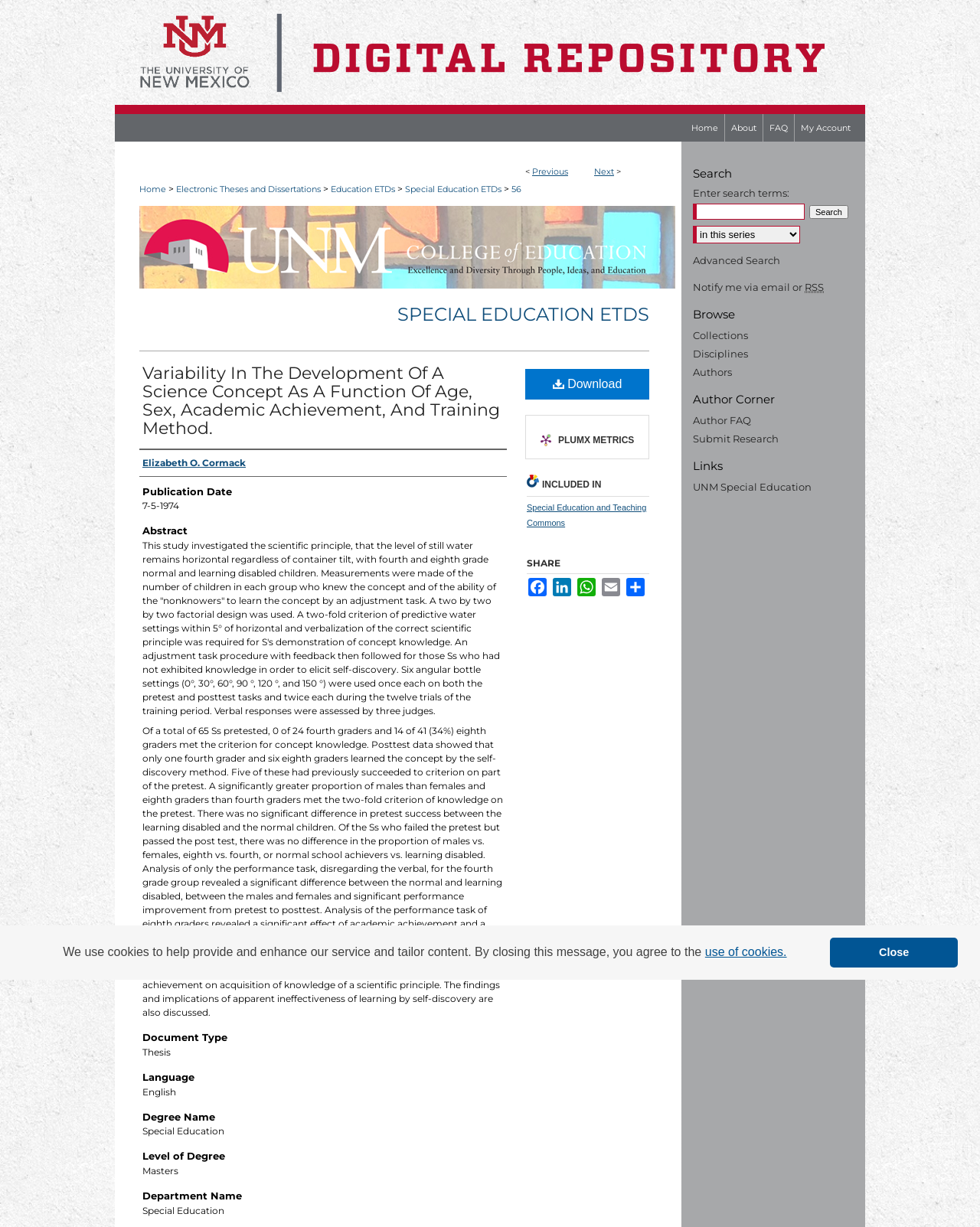Could you highlight the region that needs to be clicked to execute the instruction: "Click the 'Publications' button"?

None